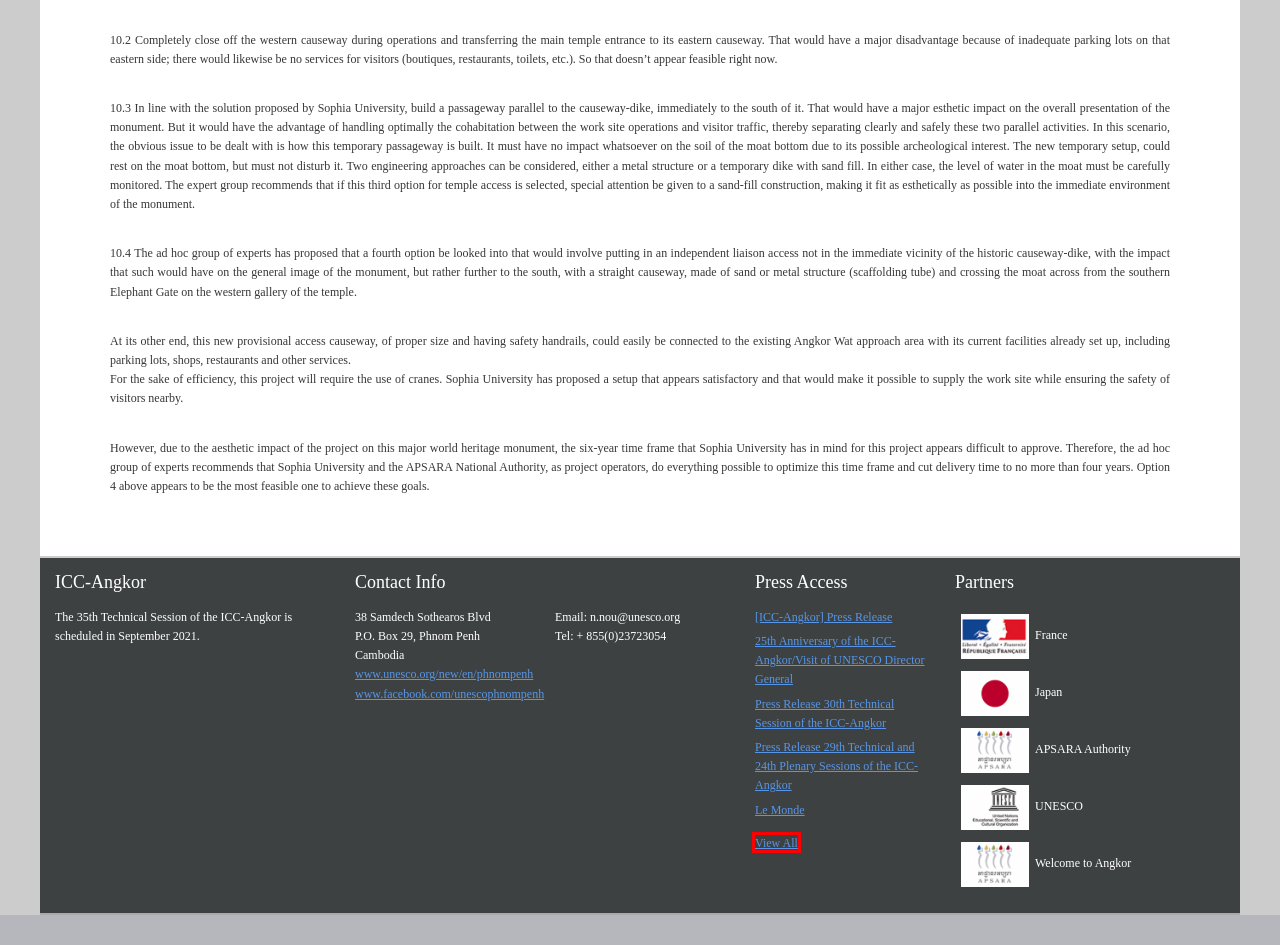Given a screenshot of a webpage with a red bounding box around an element, choose the most appropriate webpage description for the new page displayed after clicking the element within the bounding box. Here are the candidates:
A. Le Monde – ICC Angkor
B. Press Release 29th Technical and 24th Plenary Sessions of the ICC-Angkor – ICC Angkor
C. La France au Cambodge
D. Press Release 30th Technical Session of the ICC-Angkor – ICC Angkor
E. 25th Anniversary of the ICC-Angkor/Visit of UNESCO Director General – ICC Angkor
F. [ICC-Angkor] Press Release – ICC Angkor
G. Publications – ICC Angkor
H. Press – ICC Angkor

H